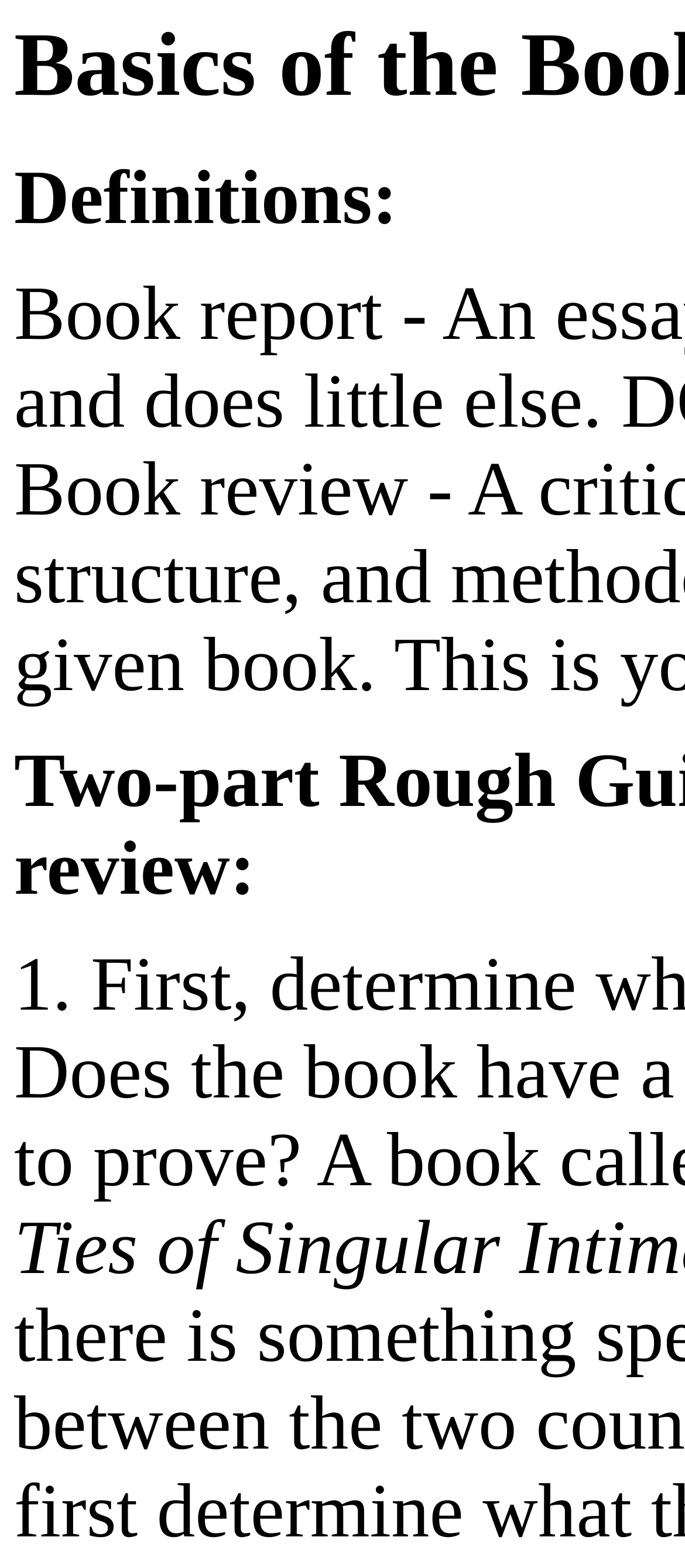Find and extract the text of the primary heading on the webpage.

Basics of the Book Review